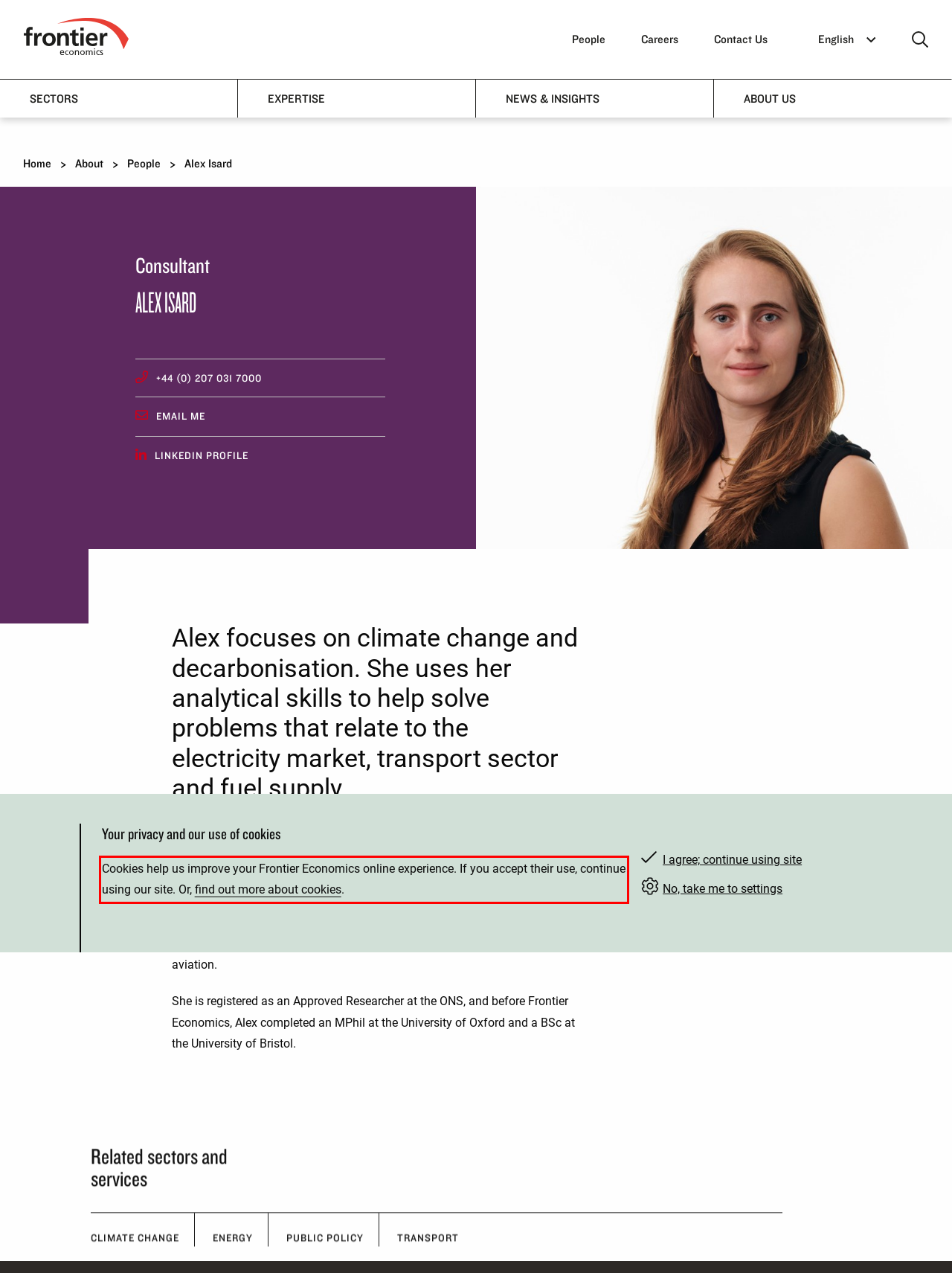Please identify and extract the text from the UI element that is surrounded by a red bounding box in the provided webpage screenshot.

Cookies help us improve your Frontier Economics online experience. If you accept their use, continue using our site. Or, find out more about cookies.